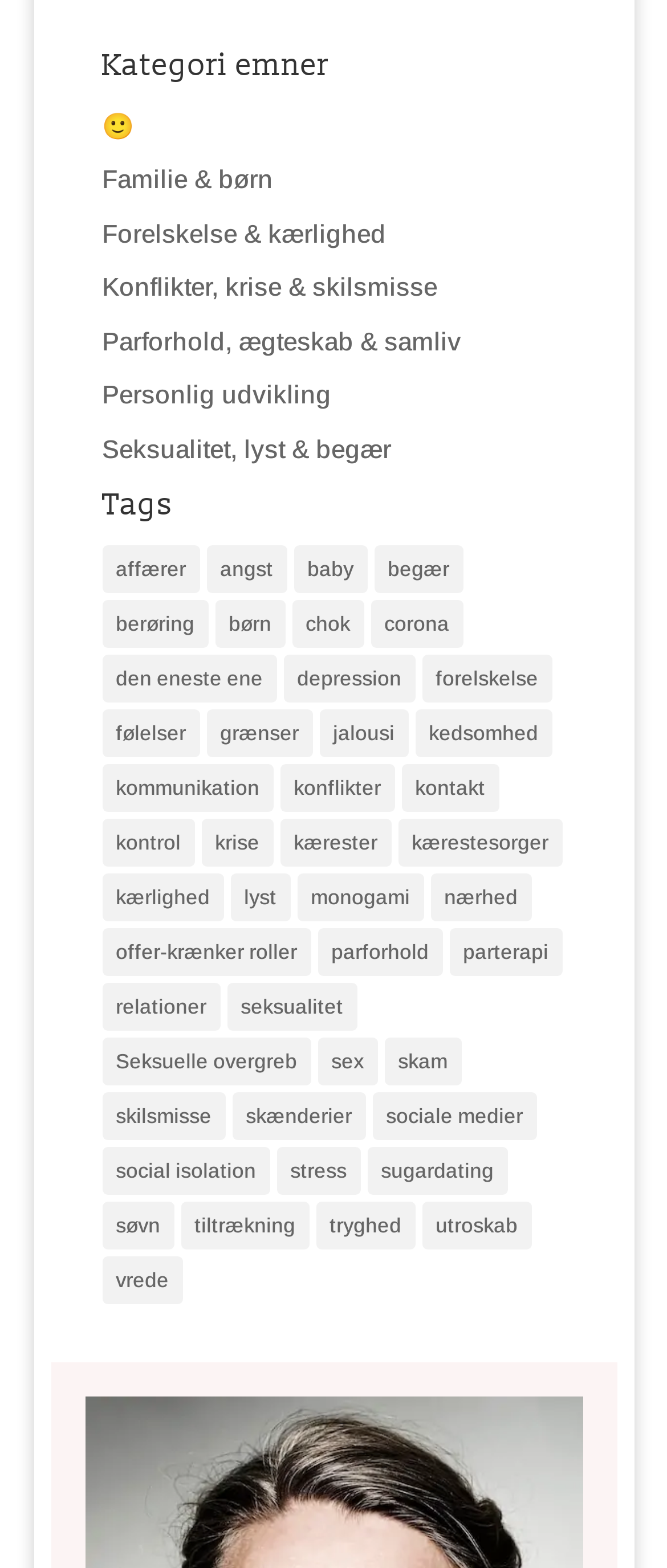Kindly determine the bounding box coordinates of the area that needs to be clicked to fulfill this instruction: "Click on 'begær'".

[0.56, 0.348, 0.694, 0.378]